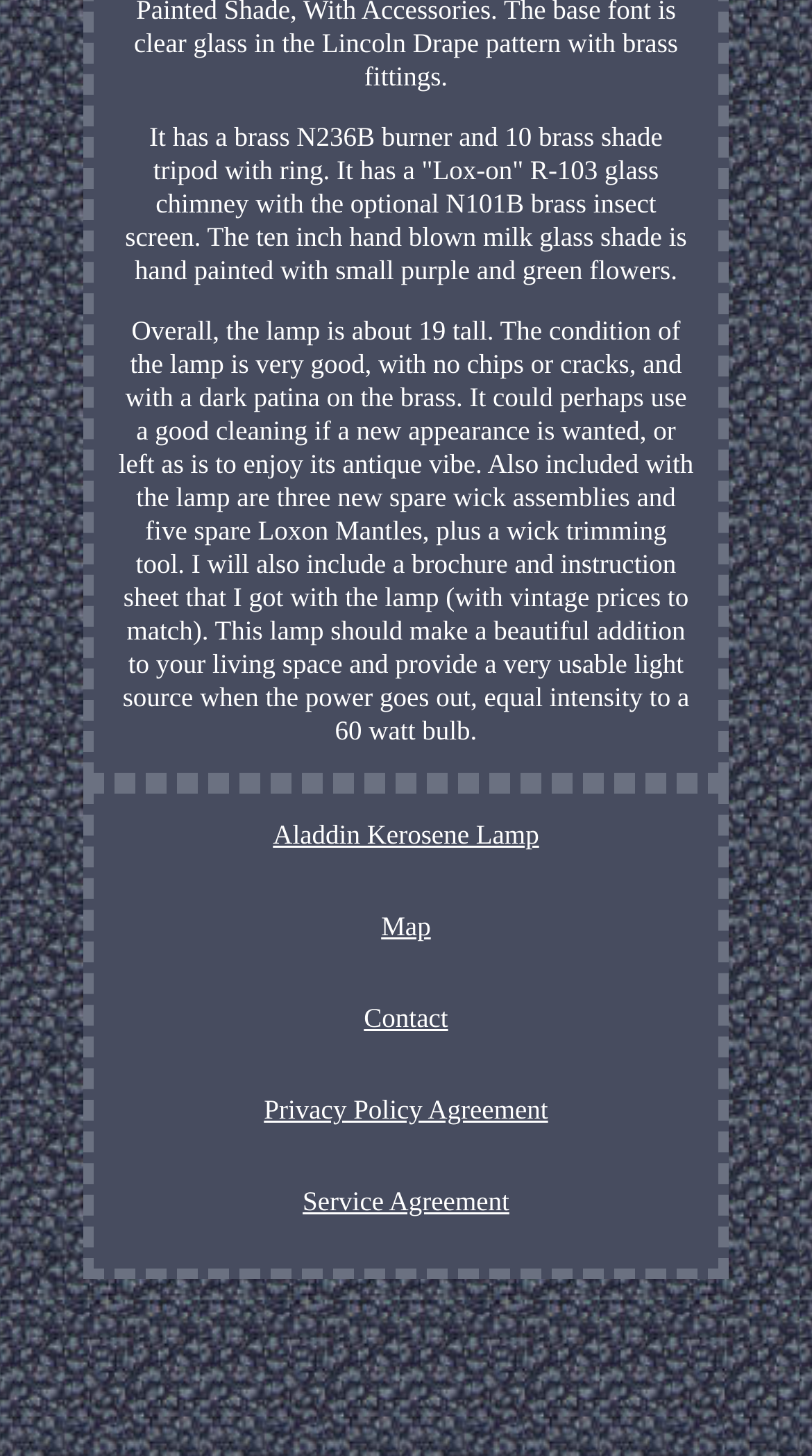Using the webpage screenshot and the element description Contact, determine the bounding box coordinates. Specify the coordinates in the format (top-left x, top-left y, bottom-right x, bottom-right y) with values ranging from 0 to 1.

[0.145, 0.688, 0.855, 0.711]